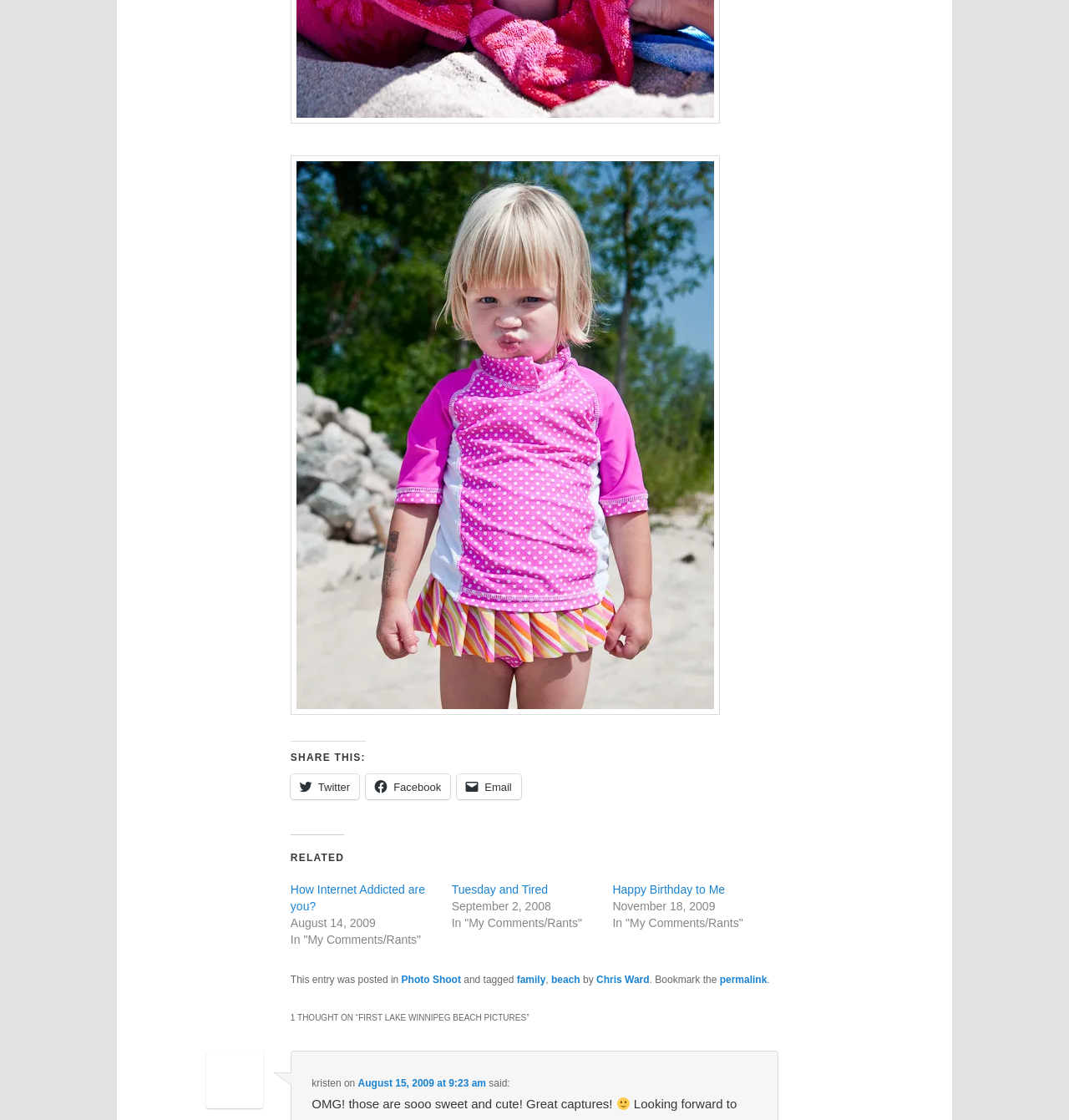Carefully examine the image and provide an in-depth answer to the question: What is the date of the first related post?

The first related post is located below the 'RELATED' heading, and its date can be found by examining the StaticText element, which shows 'August 14, 2009'.